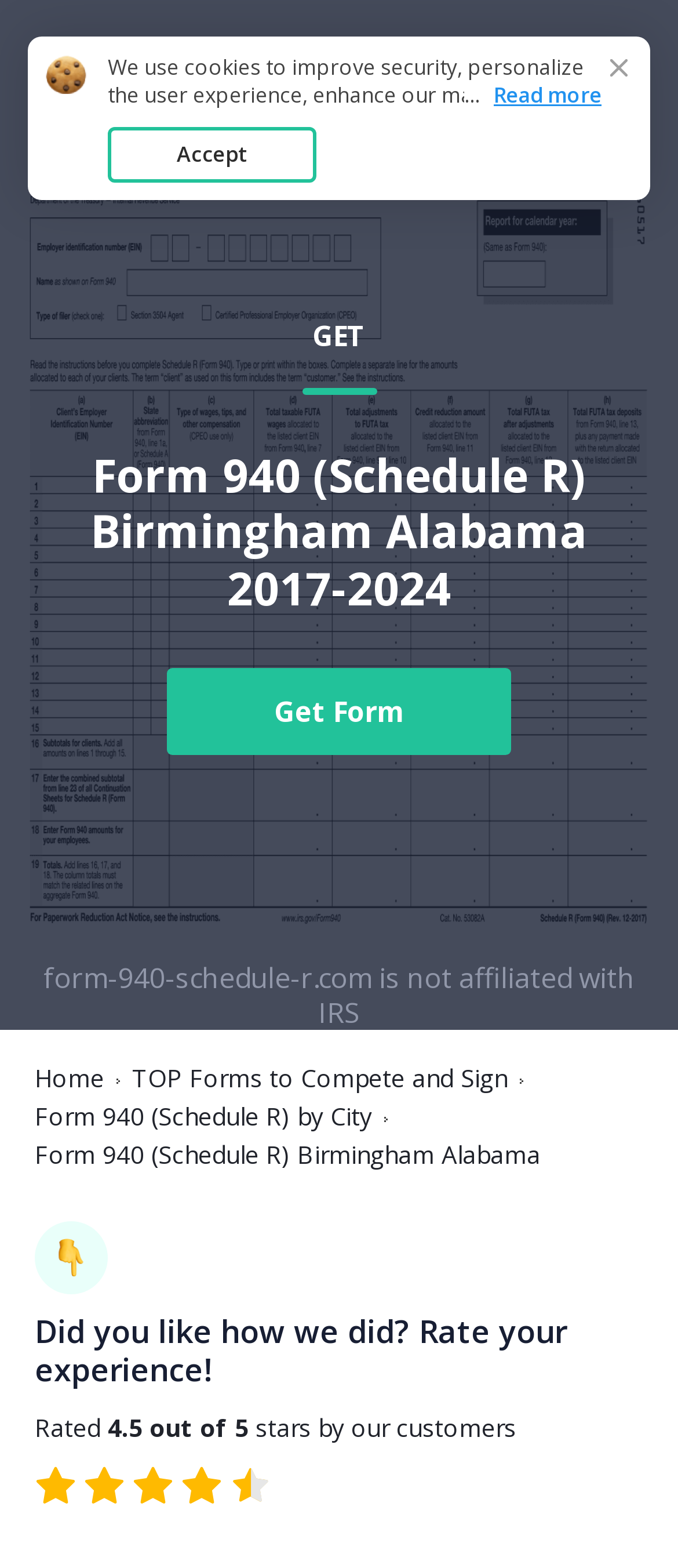Determine the bounding box coordinates of the target area to click to execute the following instruction: "Click the link to go to the home page."

[0.051, 0.679, 0.154, 0.697]